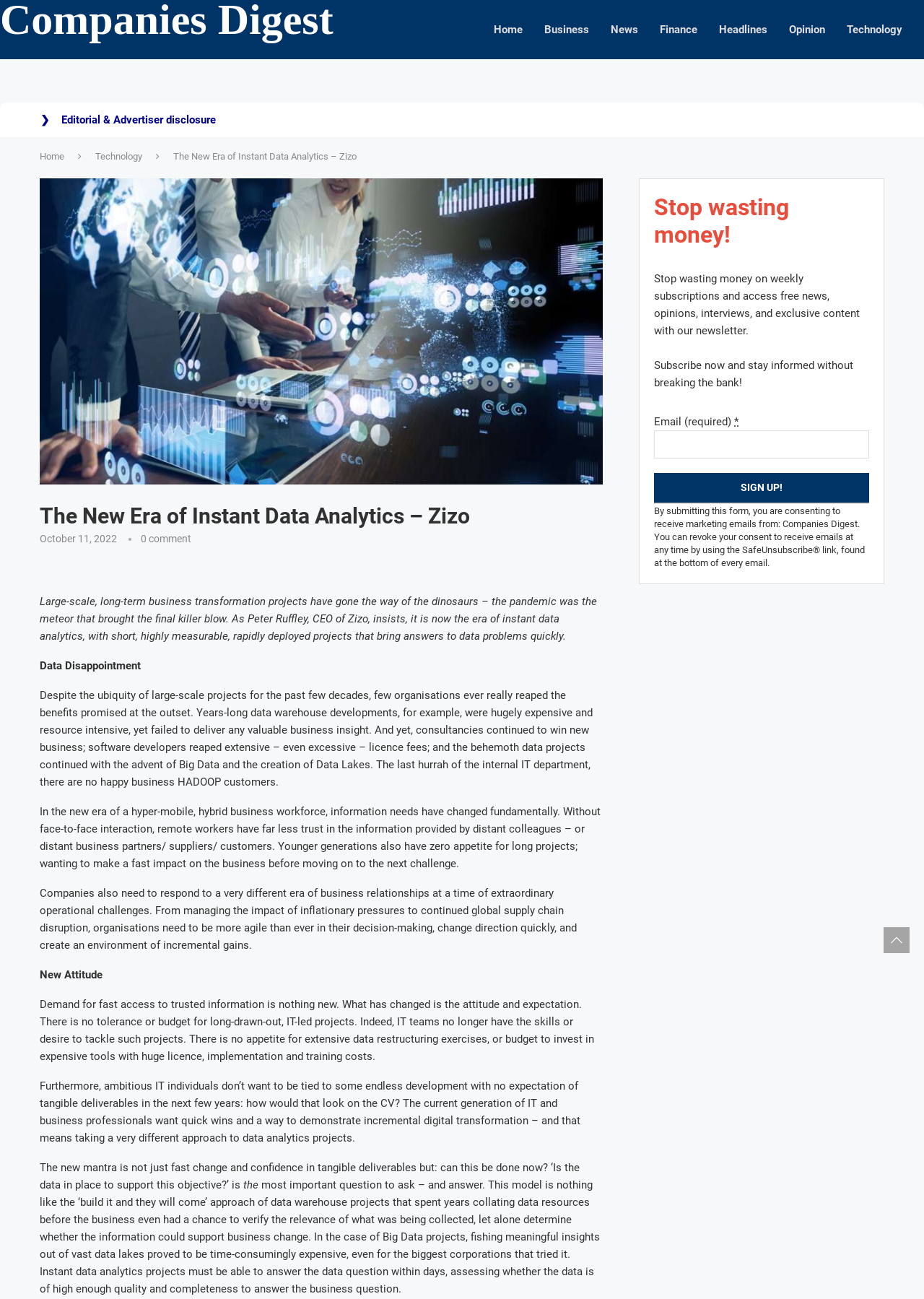Please identify the bounding box coordinates of the clickable area that will allow you to execute the instruction: "Find more post-apocalyptic audiobooks".

None